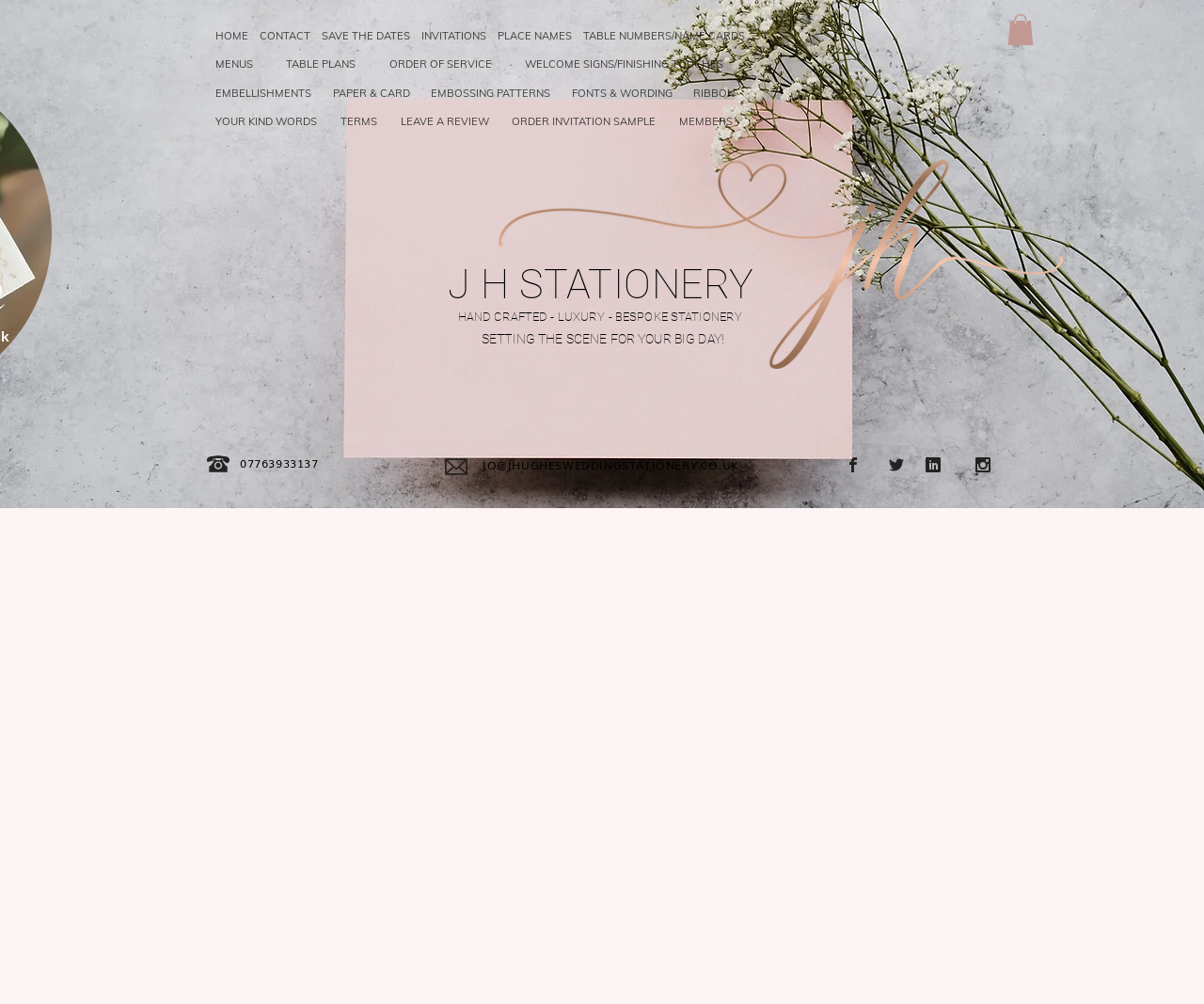Determine the bounding box coordinates for the HTML element described here: "TABLE PLANS".

[0.238, 0.05, 0.315, 0.079]